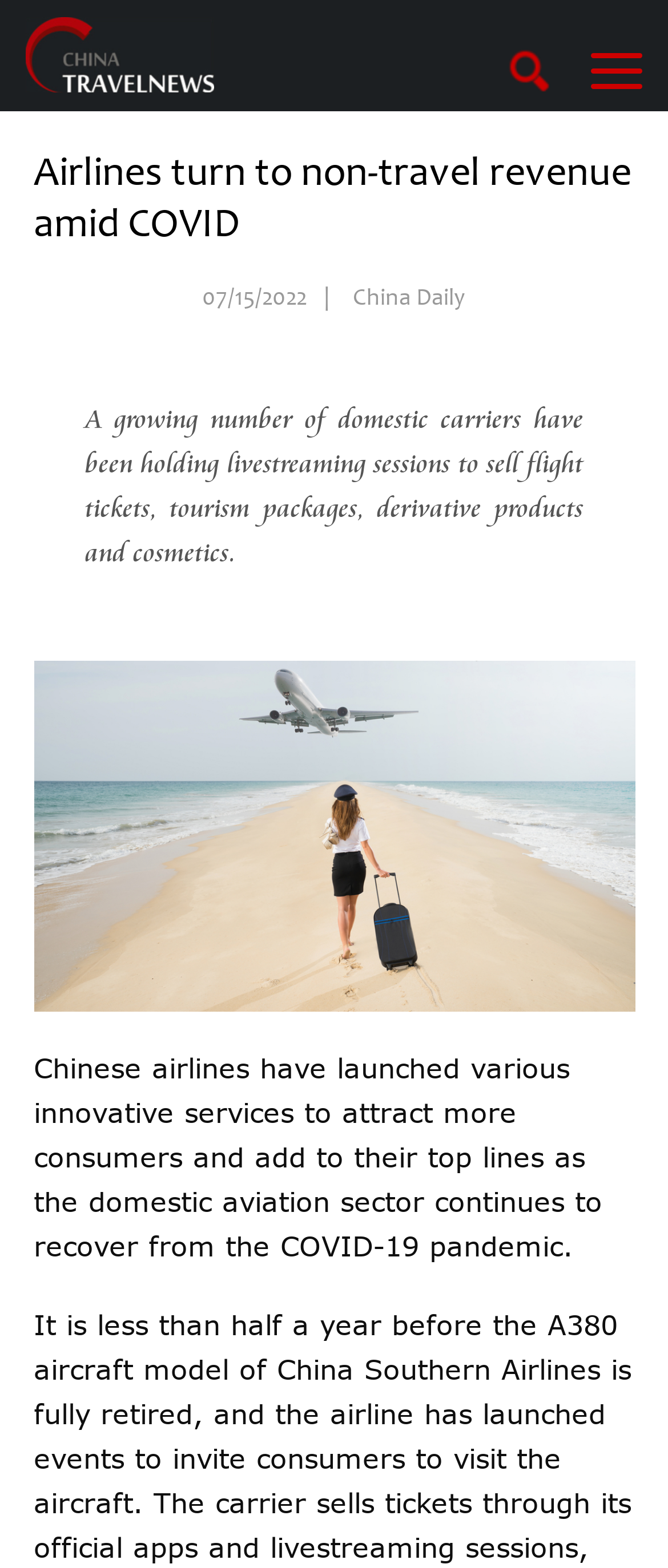Determine the bounding box for the UI element as described: "alt="China Travel News"". The coordinates should be represented as four float numbers between 0 and 1, formatted as [left, top, right, bottom].

[0.038, 0.011, 0.321, 0.059]